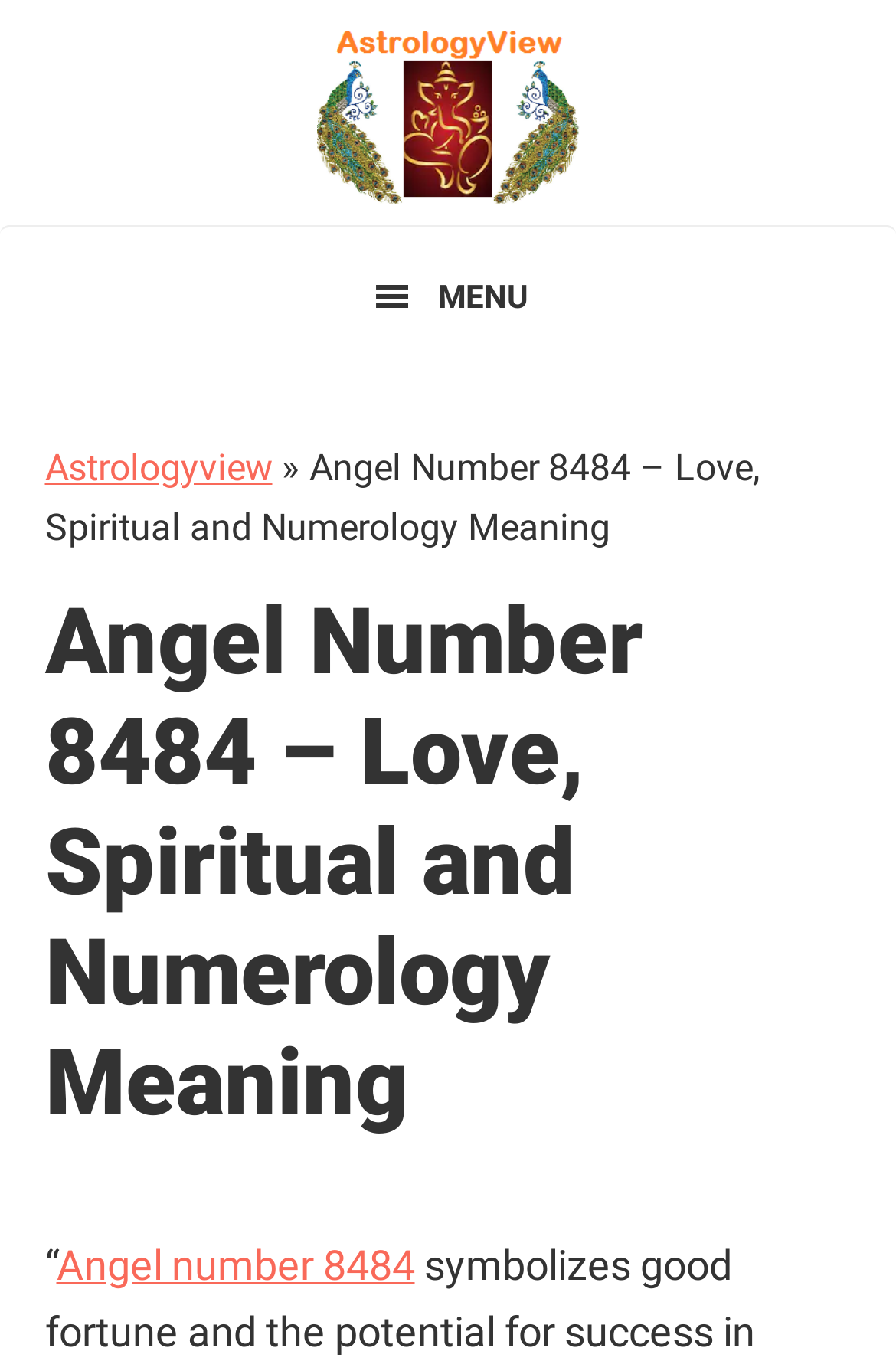Extract the bounding box coordinates for the HTML element that matches this description: "Menu". The coordinates should be four float numbers between 0 and 1, i.e., [left, top, right, bottom].

[0.0, 0.165, 1.0, 0.268]